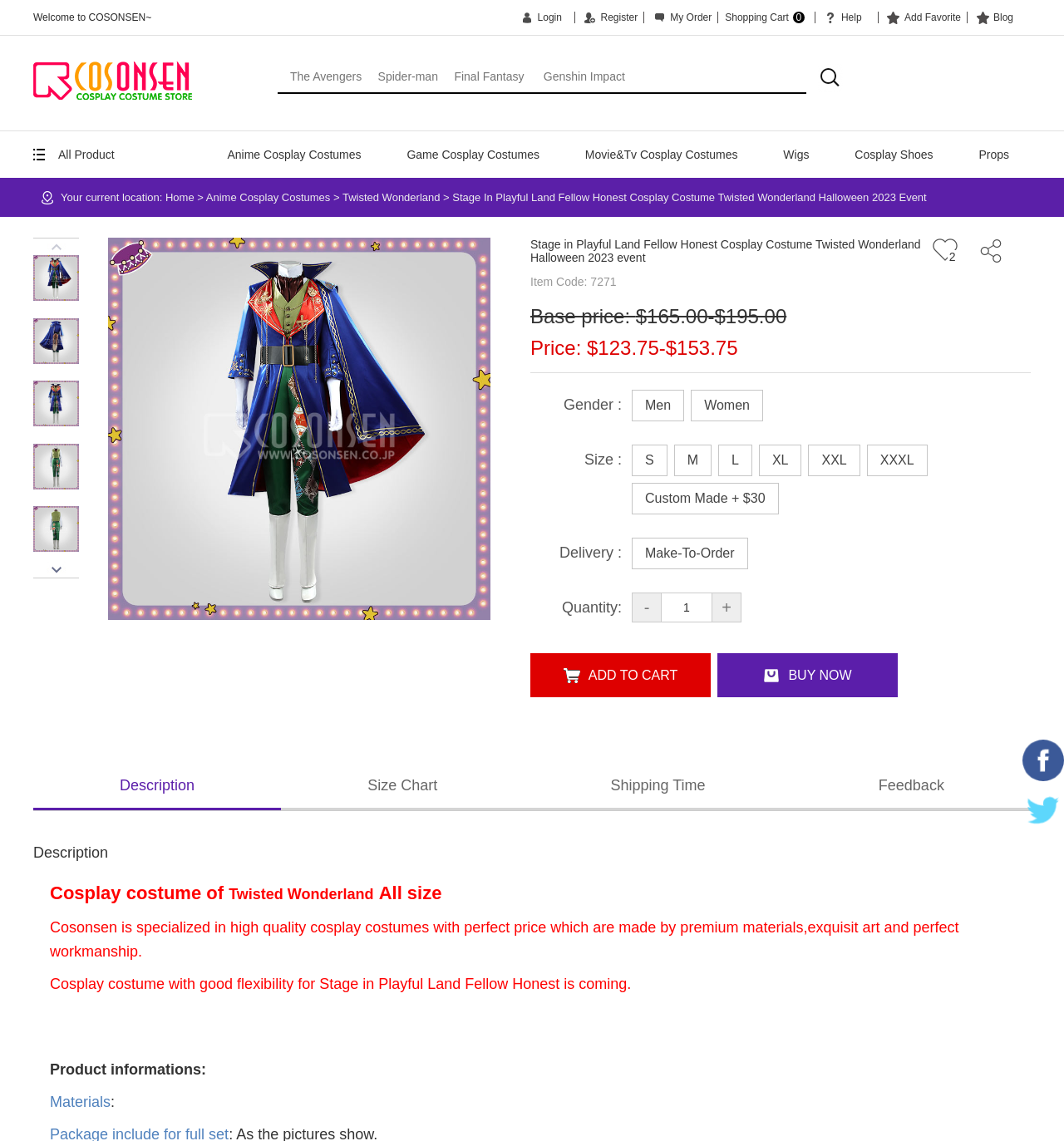What is the name of the cosplay costume?
Provide an in-depth answer to the question, covering all aspects.

I found the answer by looking at the heading element with the text 'Stage in Playful Land Fellow Honest Cosplay Costume Twisted Wonderland Halloween 2023 event' which is likely to be the title of the cosplay costume.